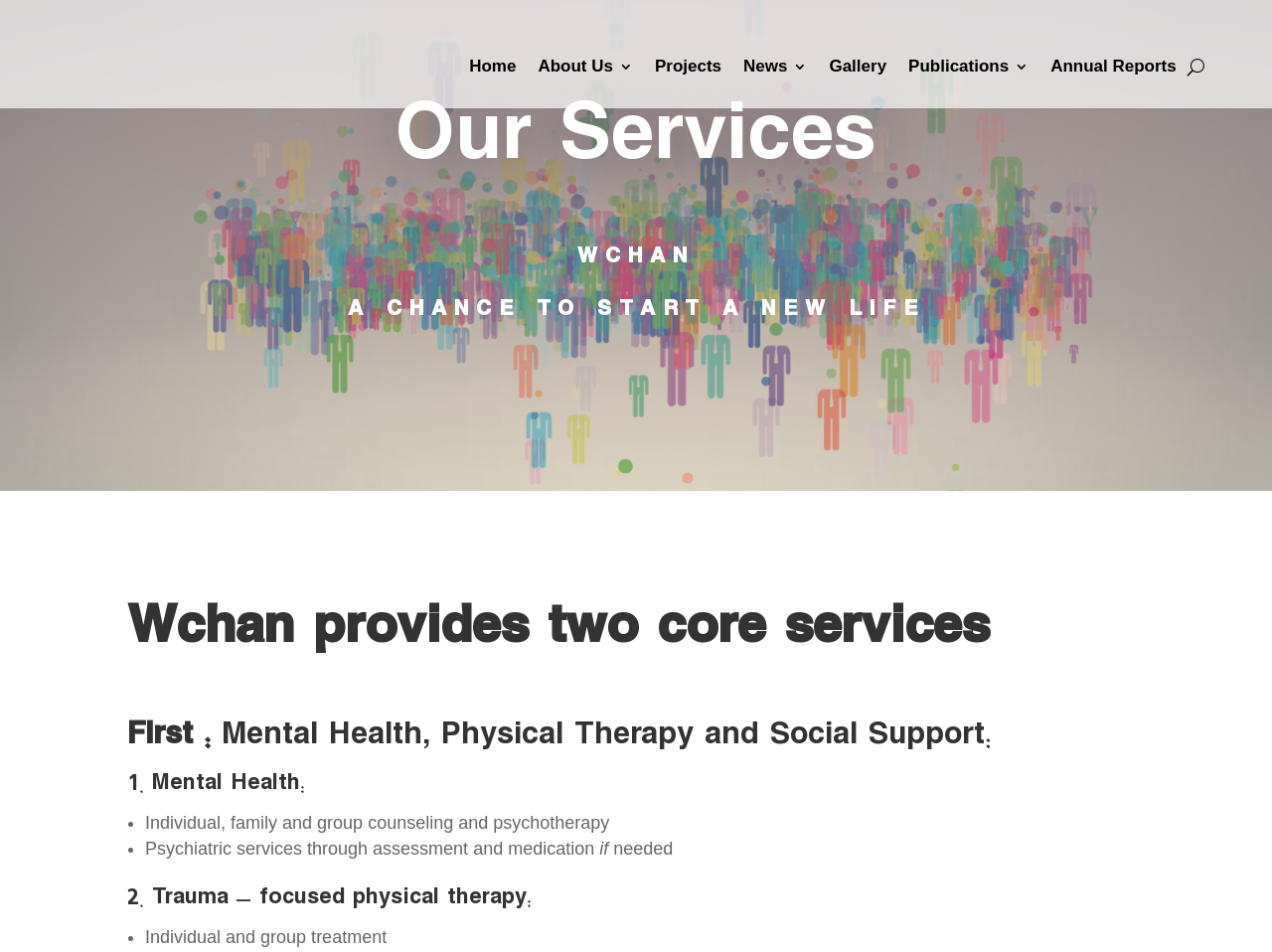Please identify the coordinates of the bounding box for the clickable region that will accomplish this instruction: "Click on About Us".

[0.423, 0.063, 0.498, 0.086]